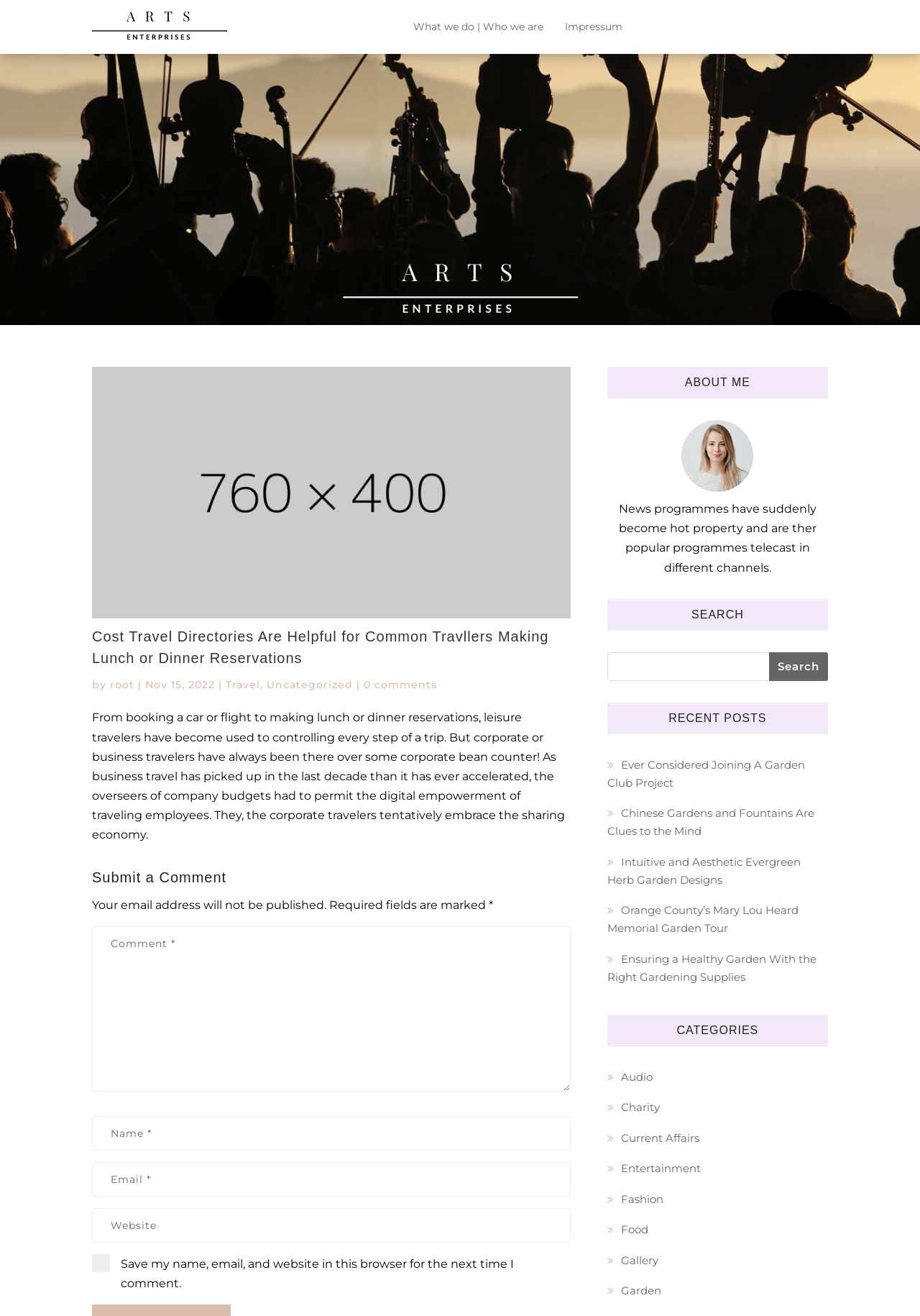What is the category of the post 'Ever Considered Joining A Garden Club Project'?
Using the image as a reference, answer the question in detail.

I found the link 'Ever Considered Joining A Garden Club Project' under the heading 'RECENT POSTS'. Then, I looked for the category of this post by checking the links under the heading 'CATEGORIES'. I found a match with the link 'Garden'.